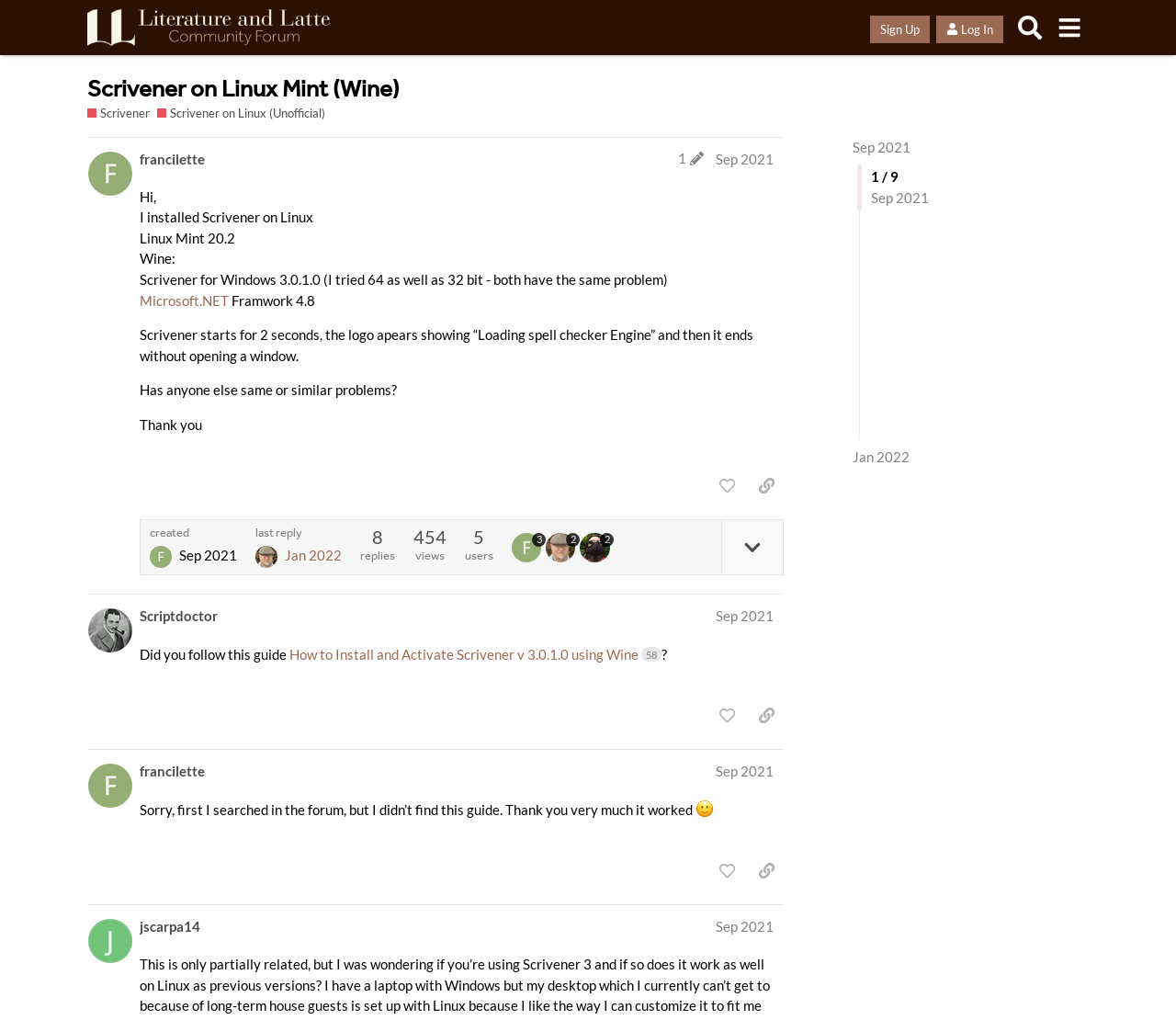How many users have replied to the thread?
Provide an in-depth and detailed answer to the question.

I counted the number of unique usernames mentioned in the post regions, excluding the original poster. I found 3 unique usernames: Scriptdoctor, jscarpa14, and francilette (who posted twice).